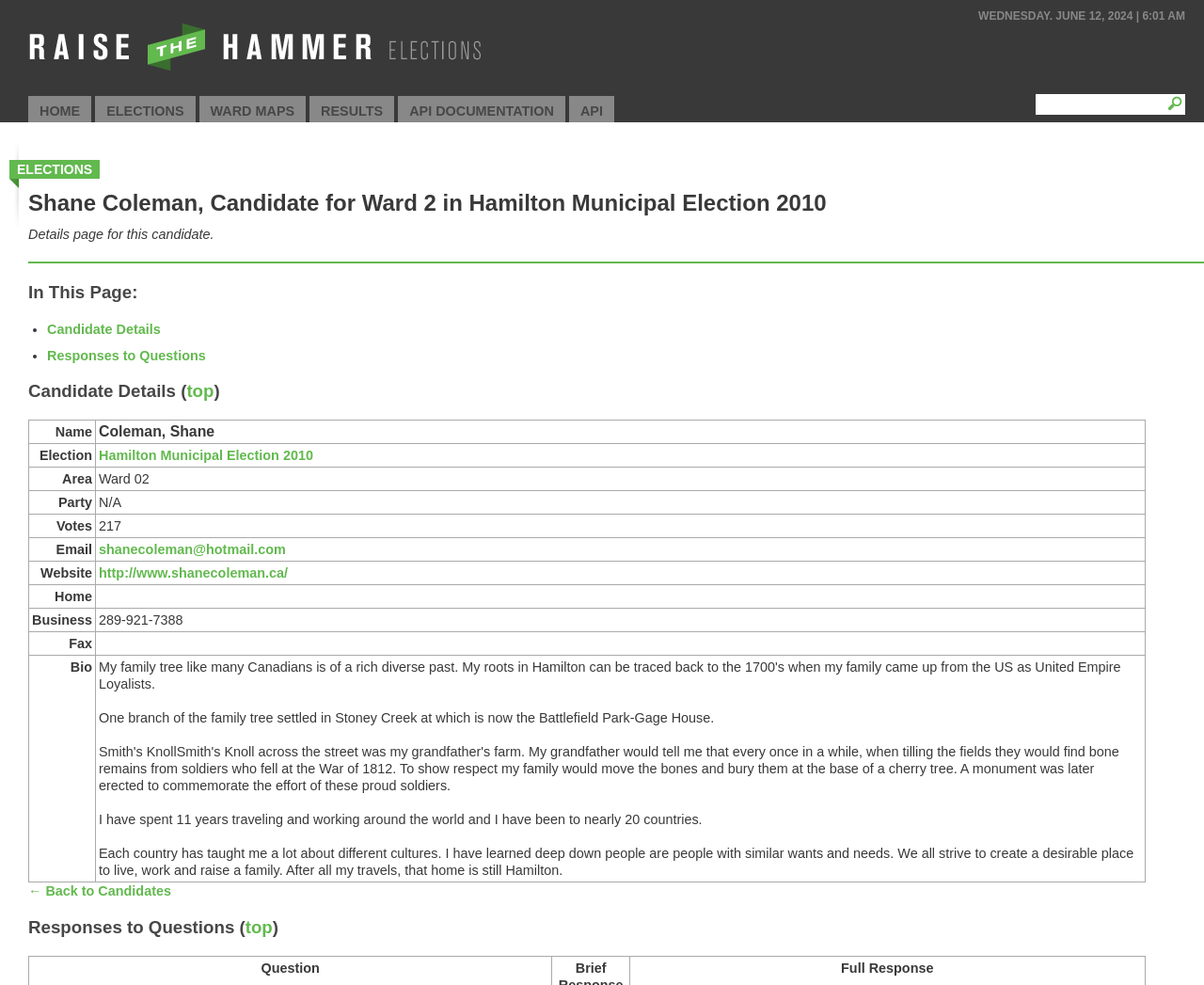Please find the bounding box for the UI element described by: "Blog".

None